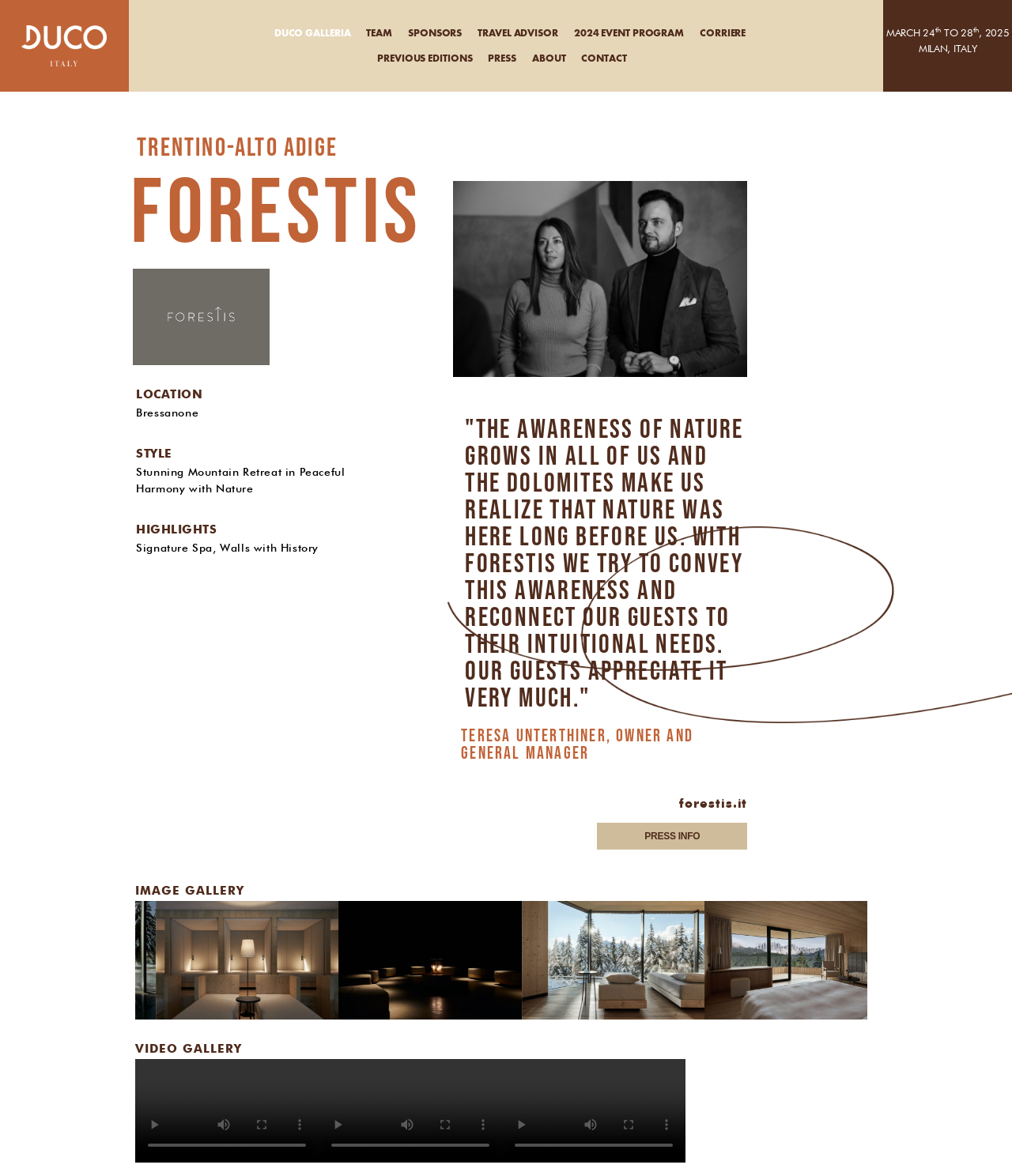What is the location of FORESTIS?
Please respond to the question with a detailed and thorough explanation.

I found the answer by looking at the 'LOCATION' heading and the corresponding text 'Bressanone' below it.